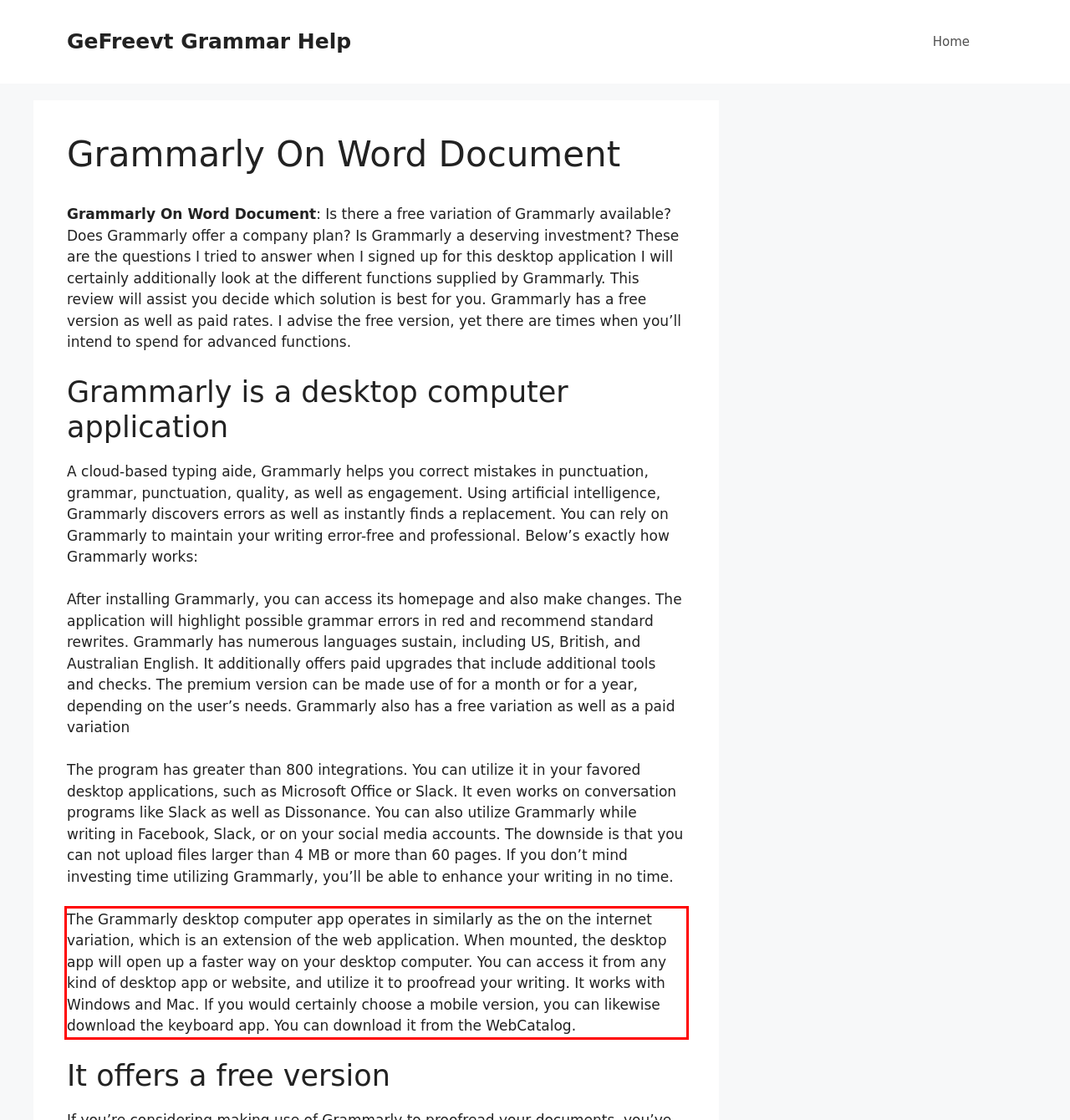Examine the webpage screenshot, find the red bounding box, and extract the text content within this marked area.

The Grammarly desktop computer app operates in similarly as the on the internet variation, which is an extension of the web application. When mounted, the desktop app will open up a faster way on your desktop computer. You can access it from any kind of desktop app or website, and utilize it to proofread your writing. It works with Windows and Mac. If you would certainly choose a mobile version, you can likewise download the keyboard app. You can download it from the WebCatalog.